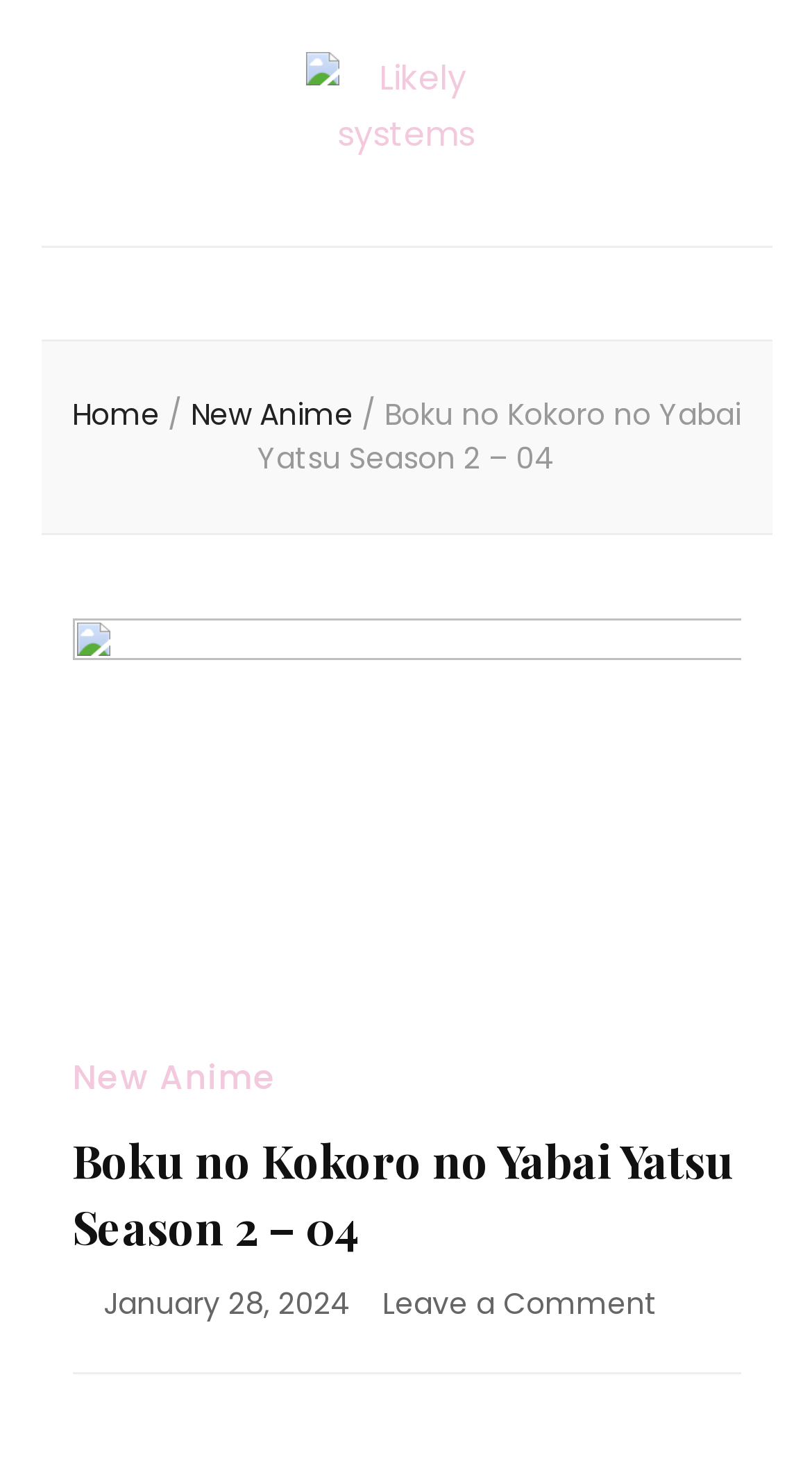Give a concise answer using only one word or phrase for this question:
What is the name of the related link?

New Anime